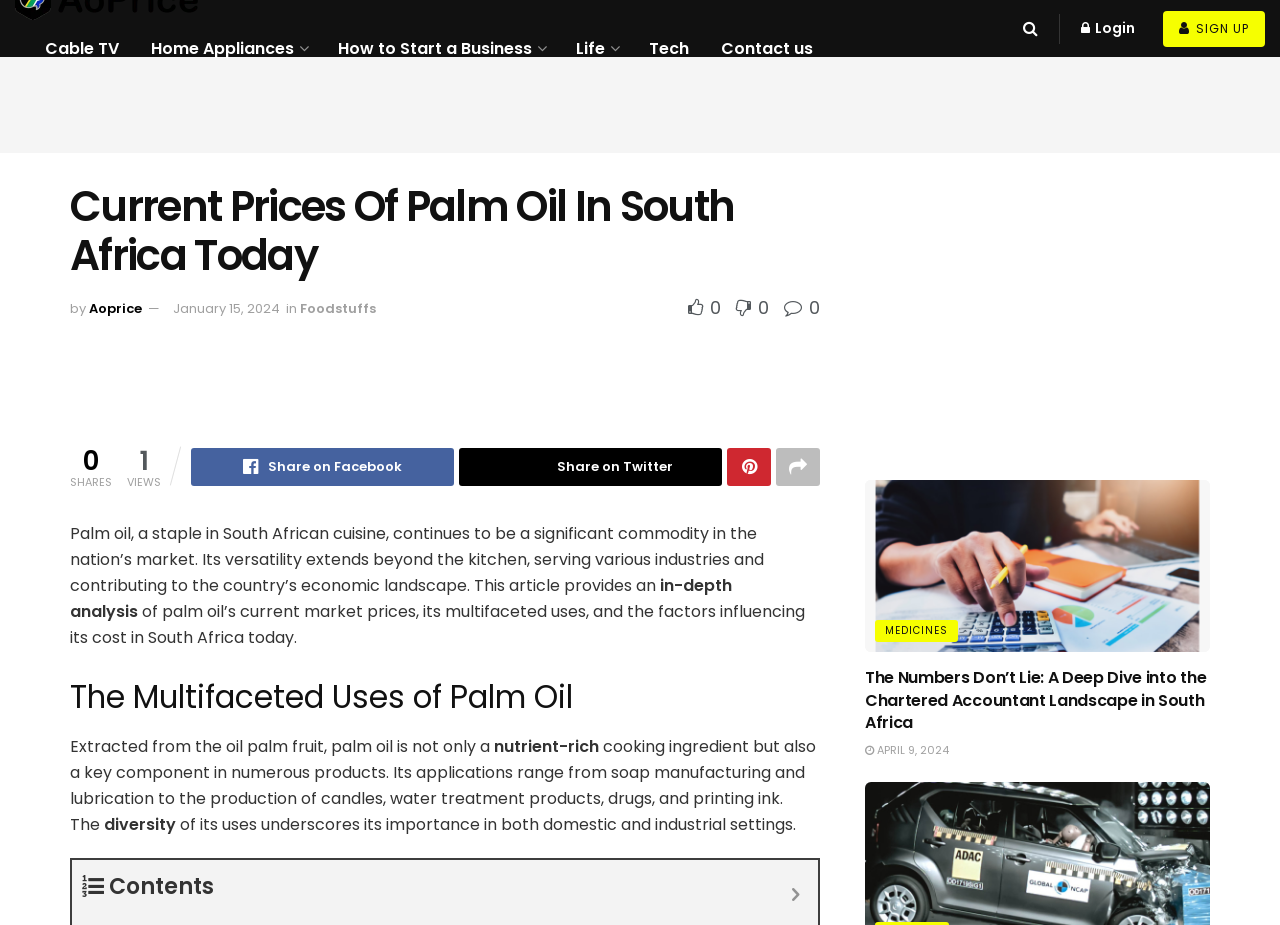Can you locate the main headline on this webpage and provide its text content?

Current Prices Of Palm Oil In South Africa Today